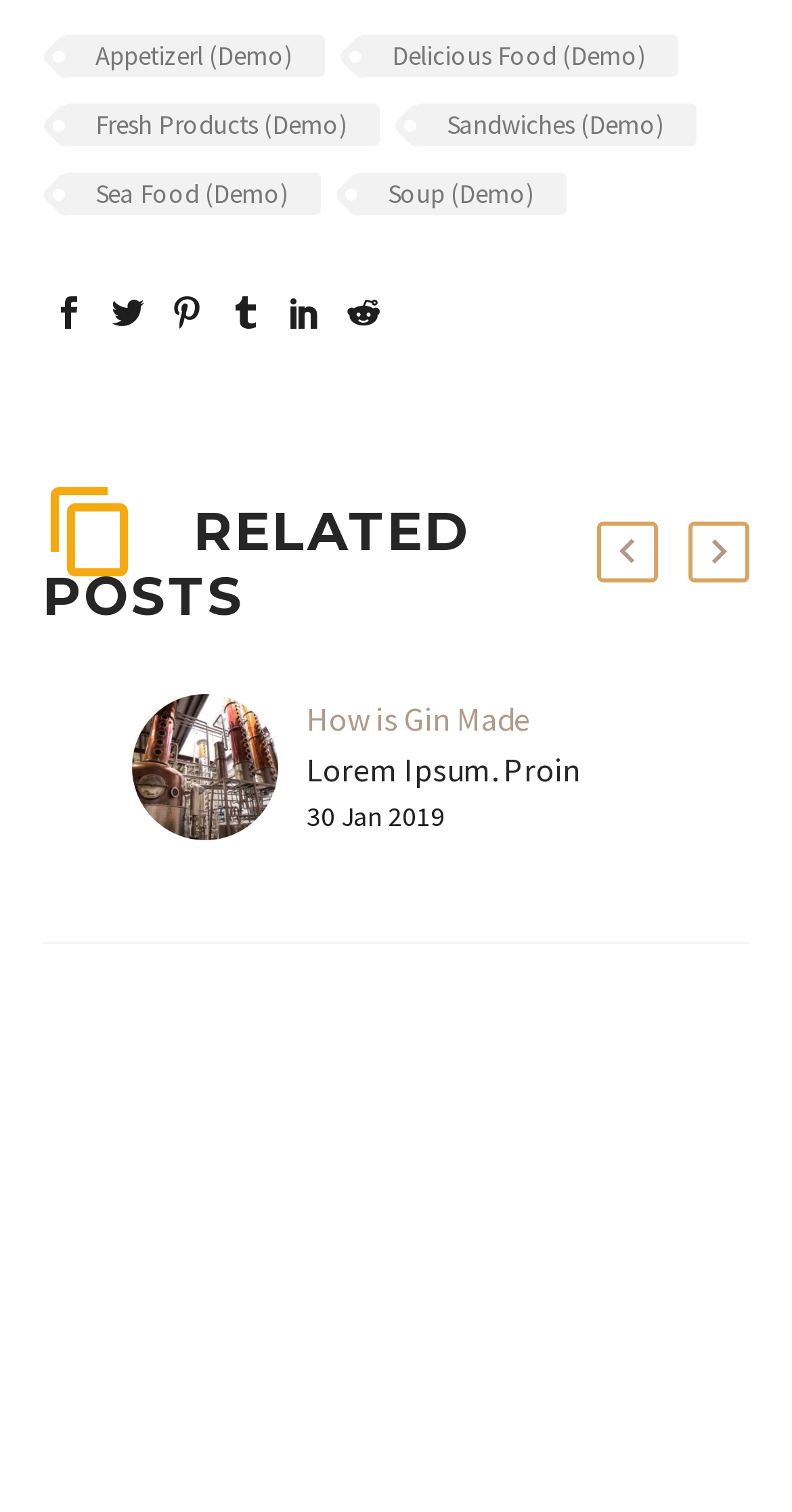What is the date of the latest article?
Refer to the image and respond with a one-word or short-phrase answer.

30 Jan 2019